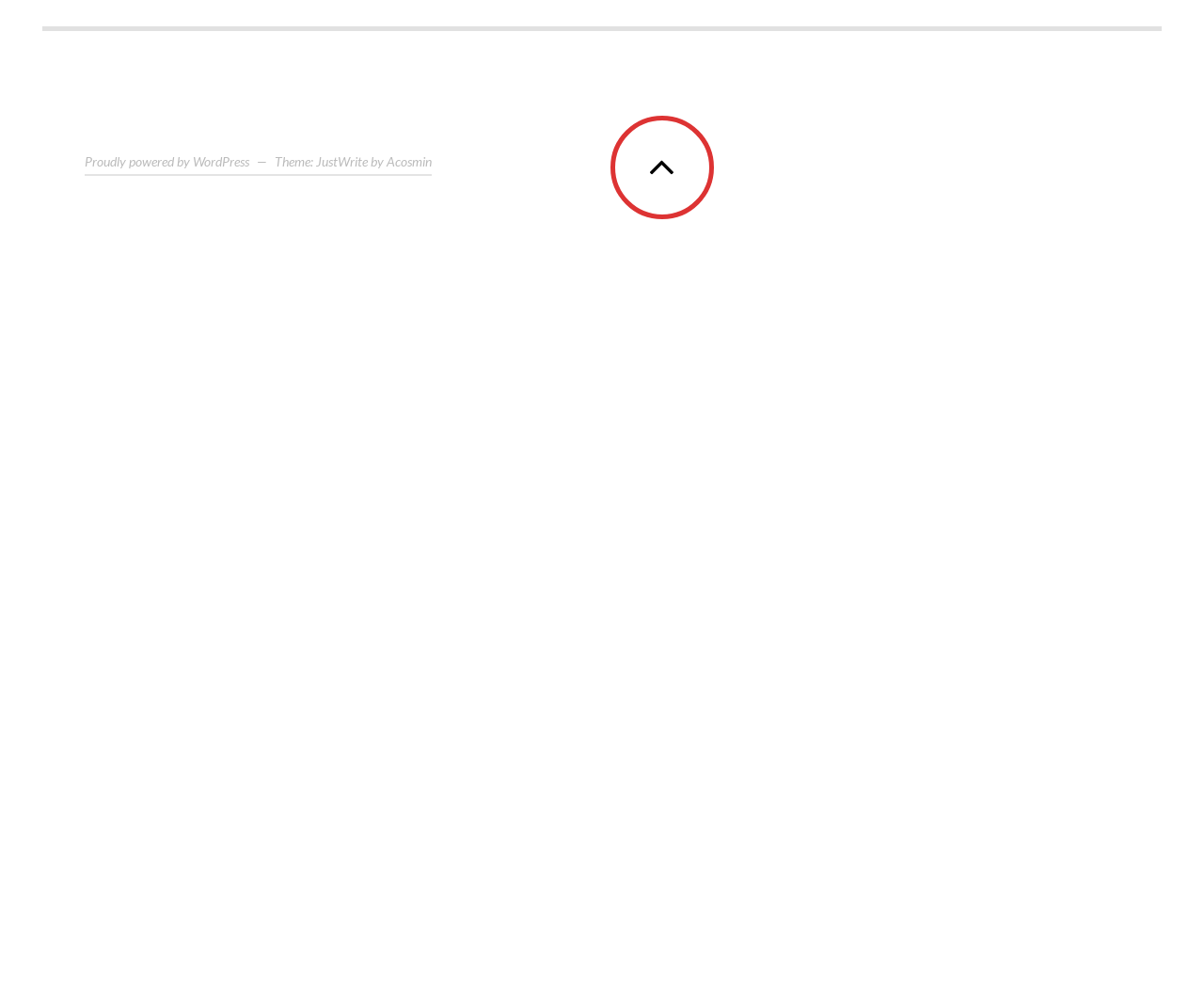Give a concise answer of one word or phrase to the question: 
What is the topic of the link 'Replace Your Poisonous Plants With Their Safe Counterparts'?

Plants